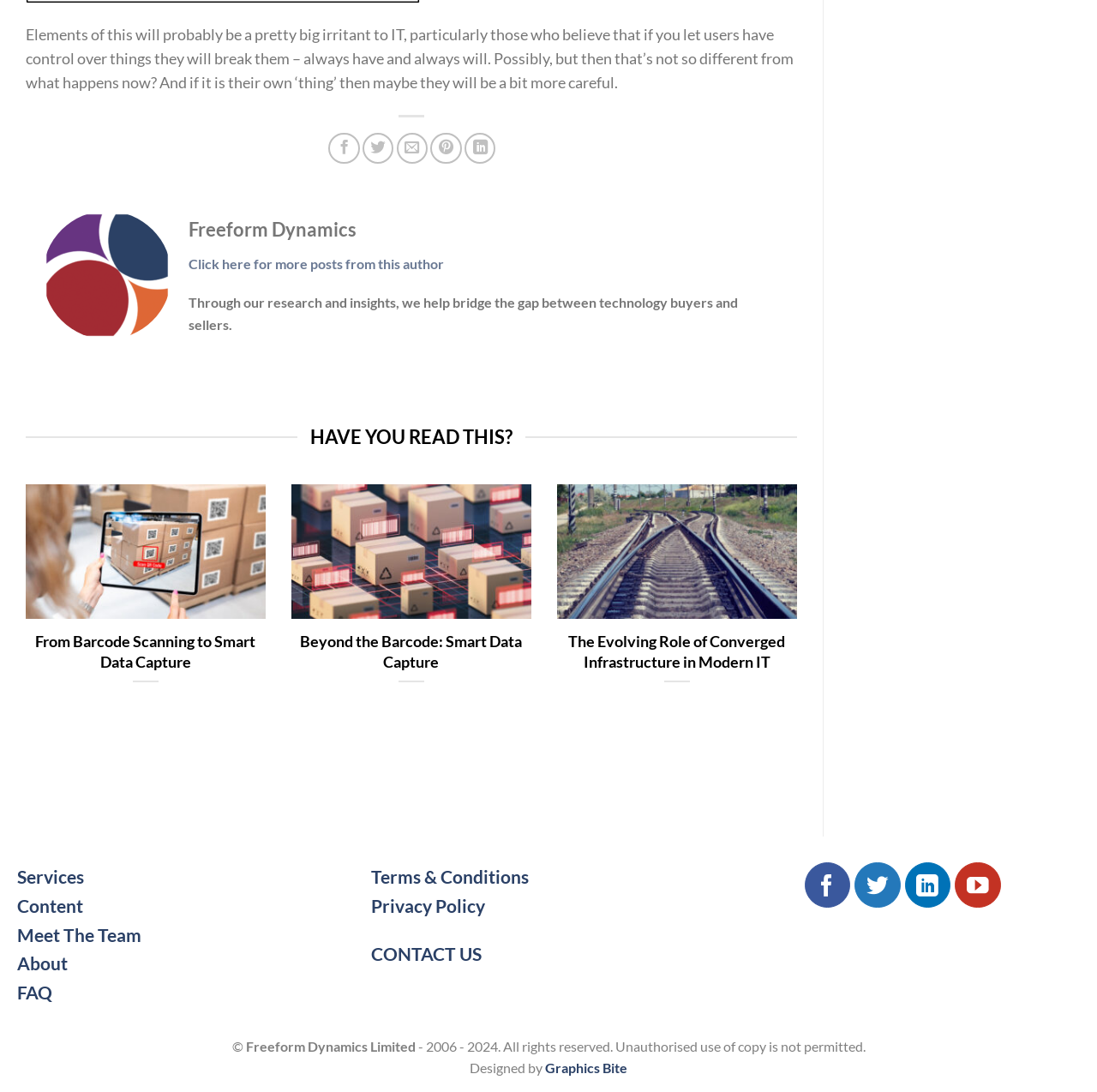Provide a one-word or short-phrase response to the question:
What is the year range of the copyright notice?

2006 - 2024